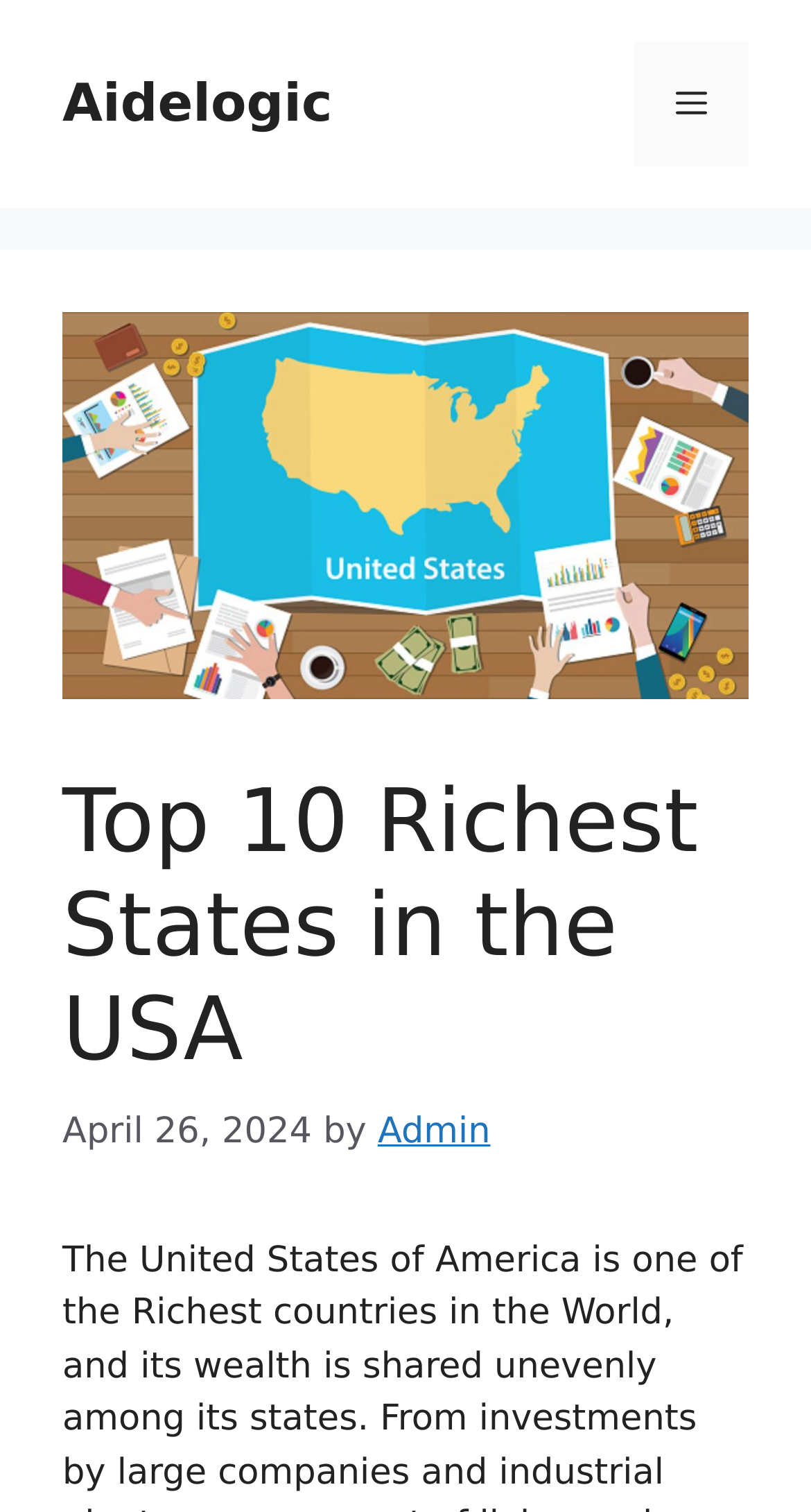Describe the entire webpage, focusing on both content and design.

The webpage is about the top 10 richest states in the USA. At the top, there is a banner that spans the entire width of the page, containing a link to "Aidelogic" on the left side and a navigation menu toggle button on the right side. The navigation menu toggle button is labeled "Menu" and is not expanded by default.

Below the banner, there is a large image that takes up most of the width of the page, with the title "Top 10 Richest States in the USA" displayed on top of it. 

Underneath the image, there is a header section that contains the main title "Top 10 Richest States in the USA" in a large font size. To the right of the title, there is a timestamp "April 26, 2024" and an author credit "by Admin".